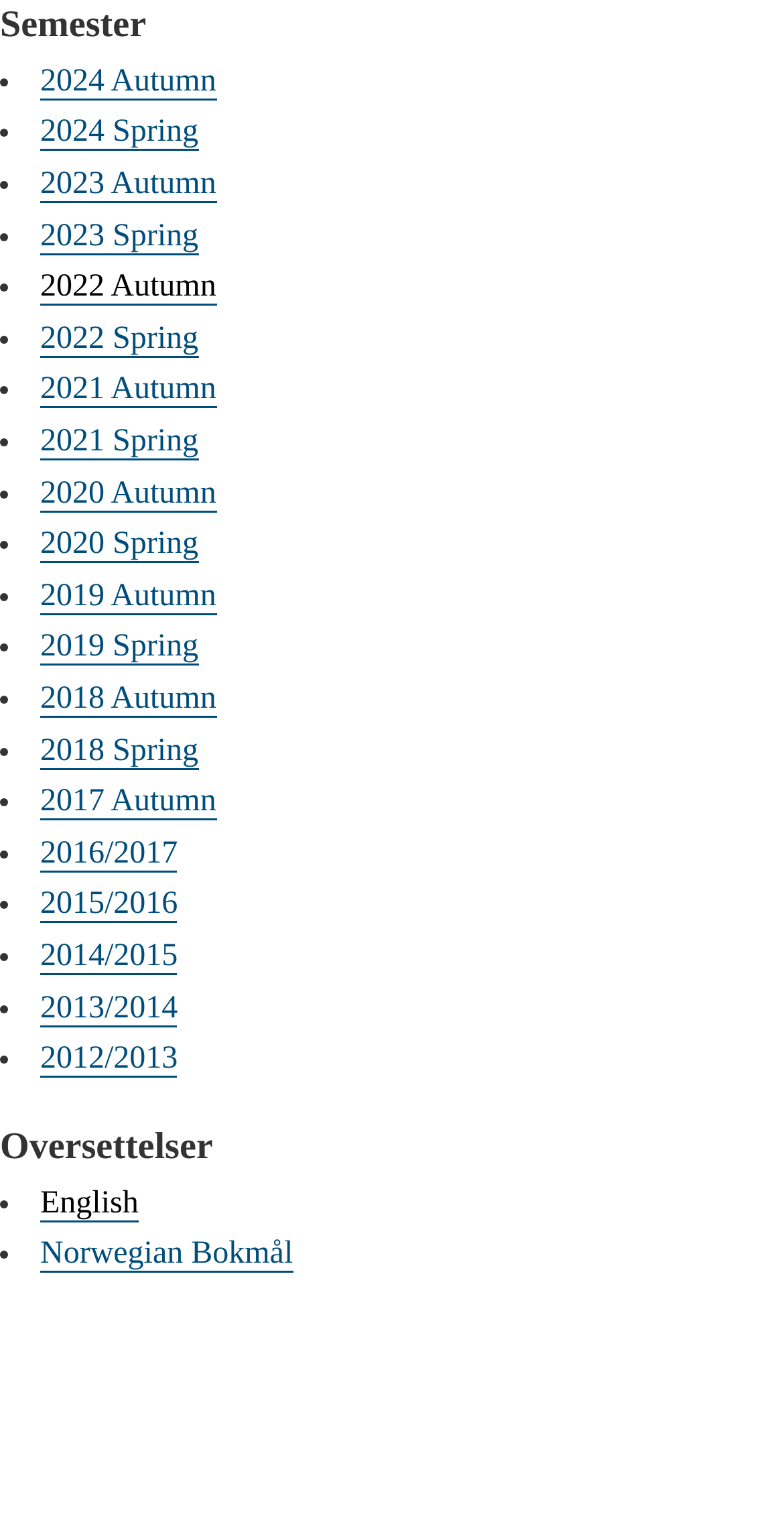Find the bounding box coordinates of the clickable element required to execute the following instruction: "Explore 2012/2013". Provide the coordinates as four float numbers between 0 and 1, i.e., [left, top, right, bottom].

[0.051, 0.688, 0.227, 0.712]